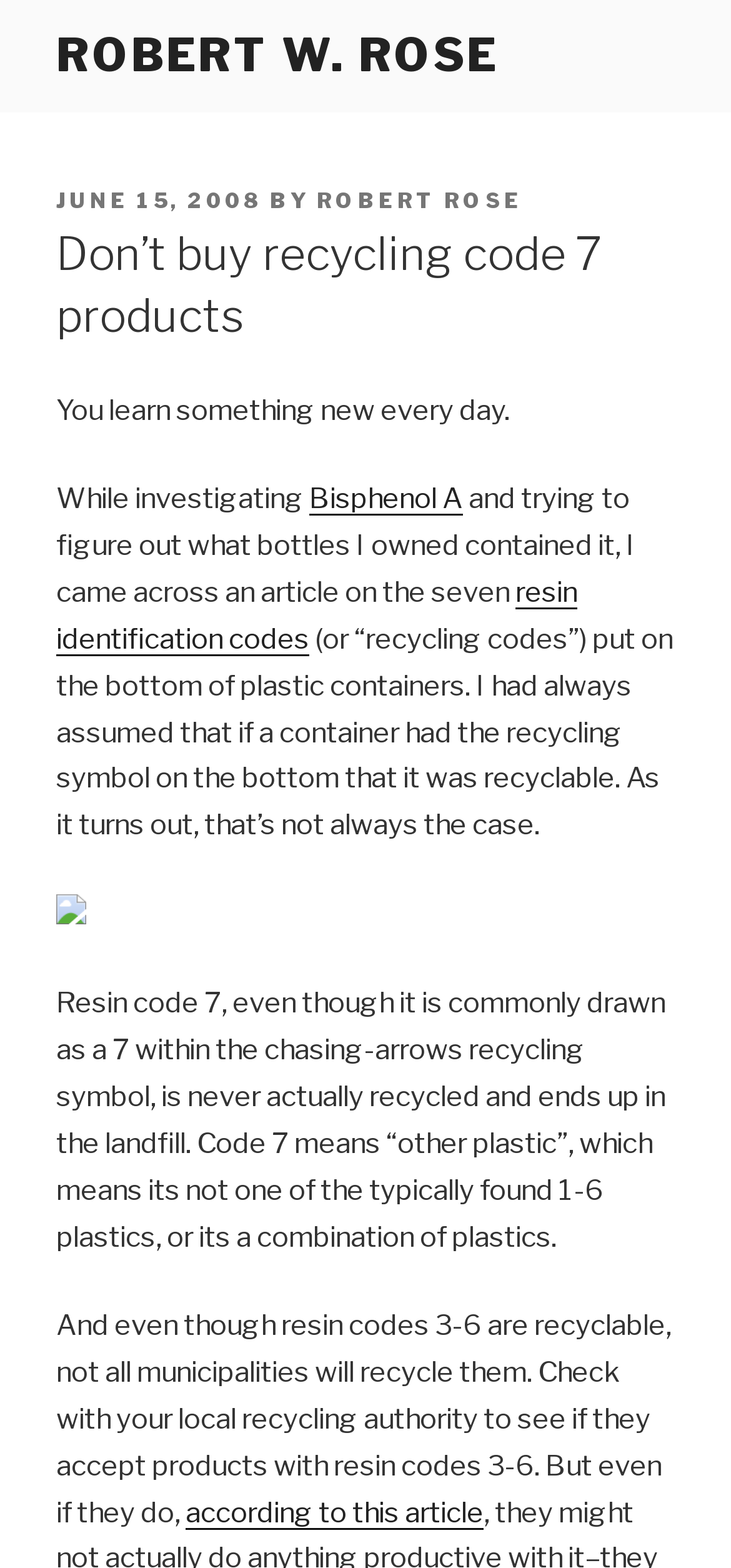What should you do with products with resin codes 3-6?
From the image, respond with a single word or phrase.

Check with local recycling authority